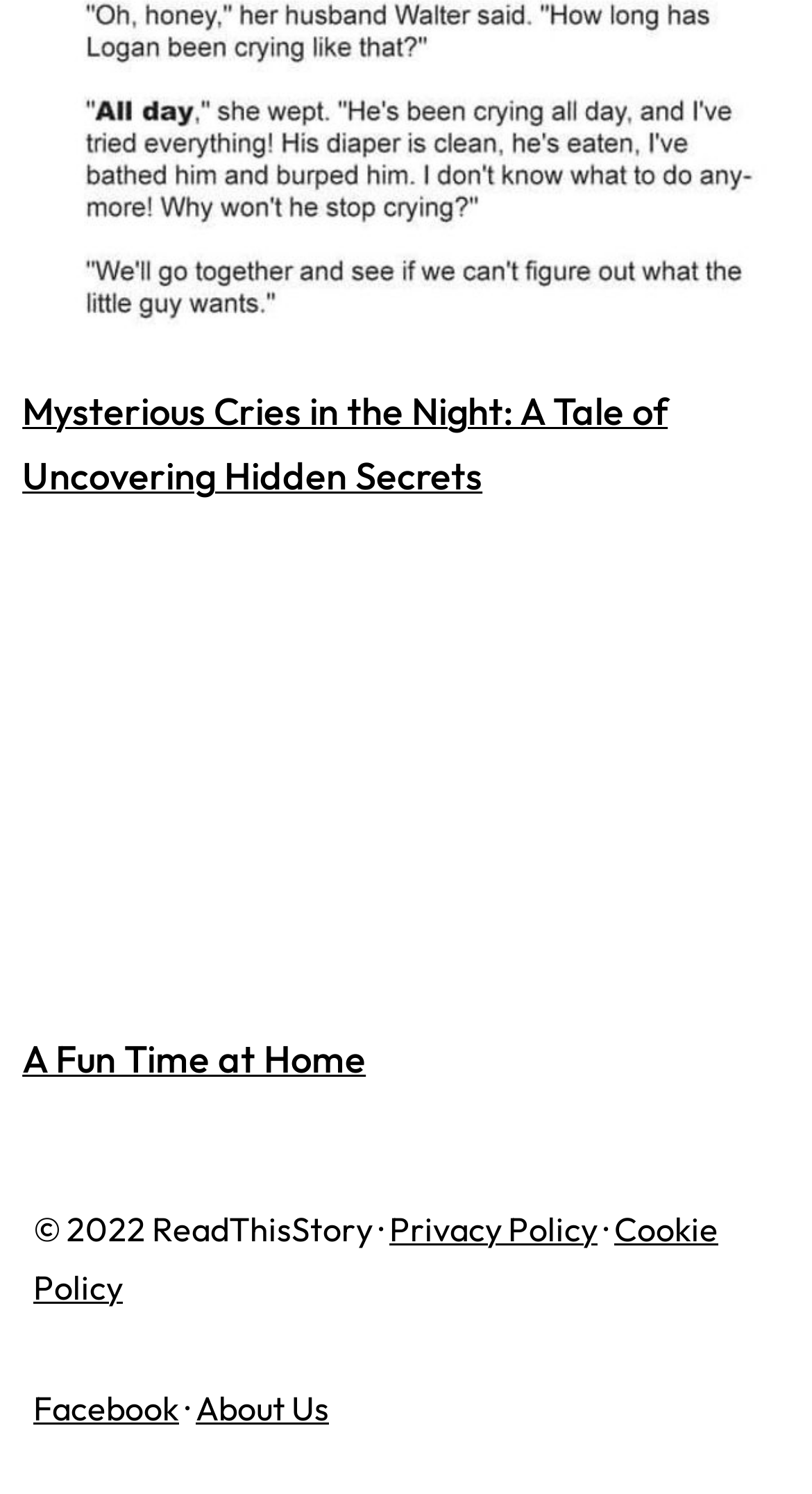Find the bounding box coordinates of the UI element according to this description: "Facebook".

[0.041, 0.928, 0.221, 0.956]